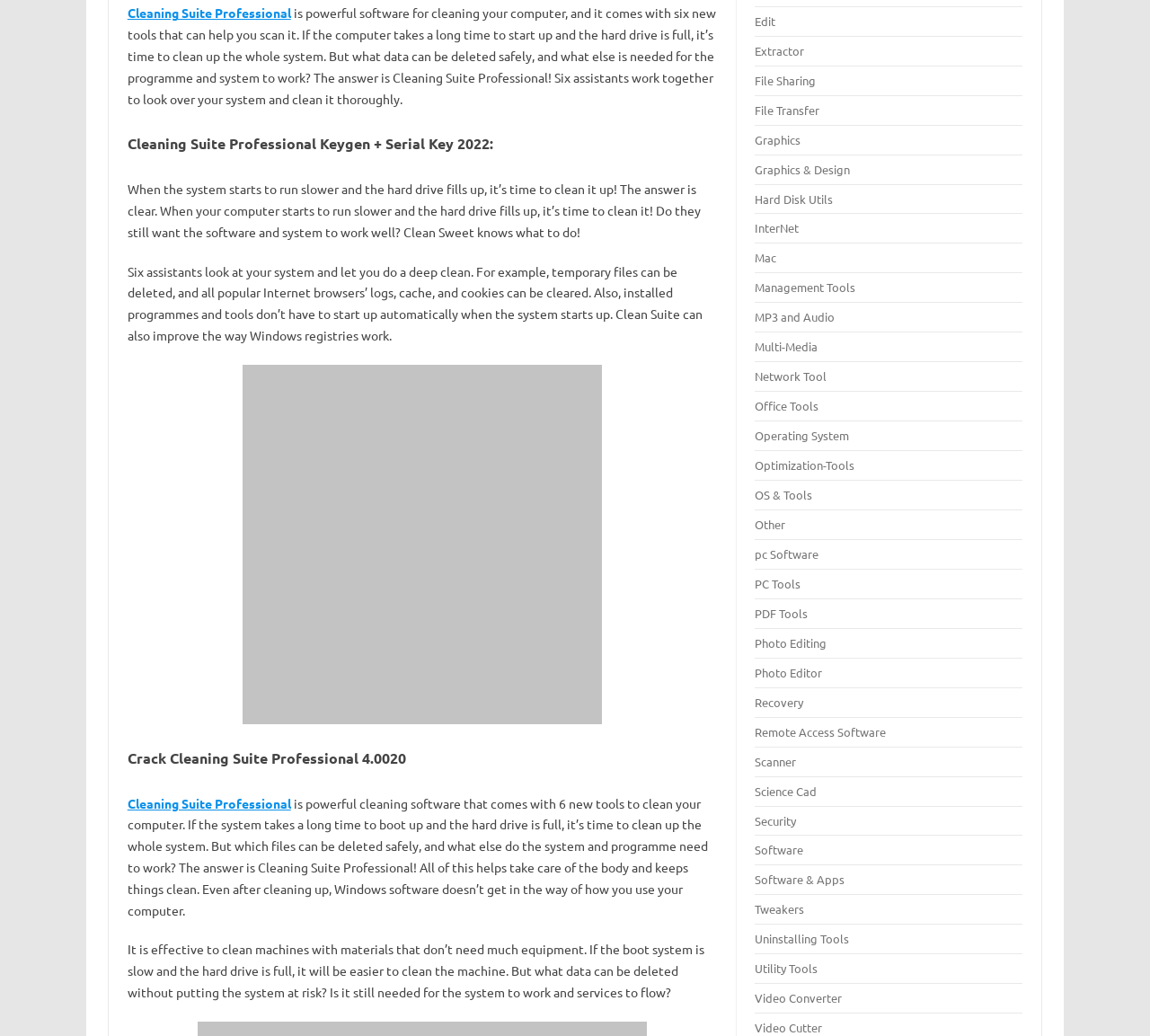Please analyze the image and provide a thorough answer to the question:
What are the categories of software listed?

The categories of software are listed in the link elements [246] to [280]. They include categories such as 'Edit', 'Extractor', 'File Sharing', 'Graphics', and many others.